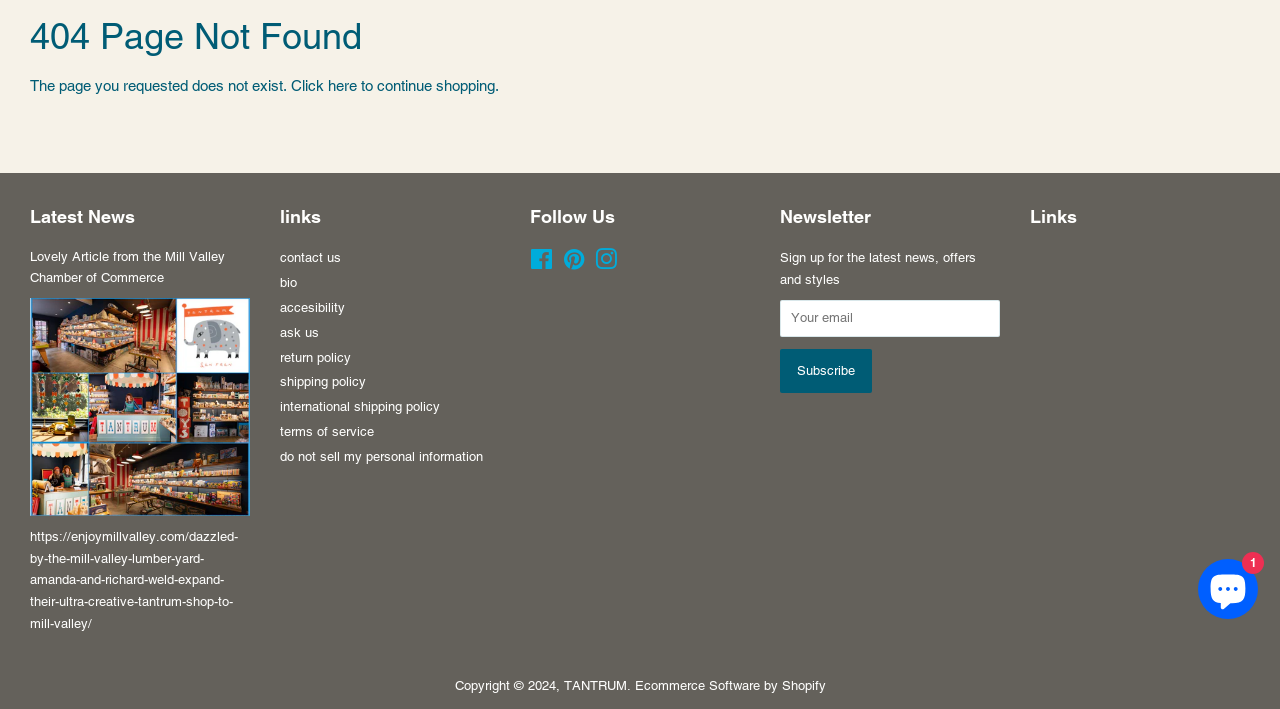For the following element description, predict the bounding box coordinates in the format (top-left x, top-left y, bottom-right x, bottom-right y). All values should be floating point numbers between 0 and 1. Description: Ecommerce Software by Shopify

[0.496, 0.957, 0.645, 0.978]